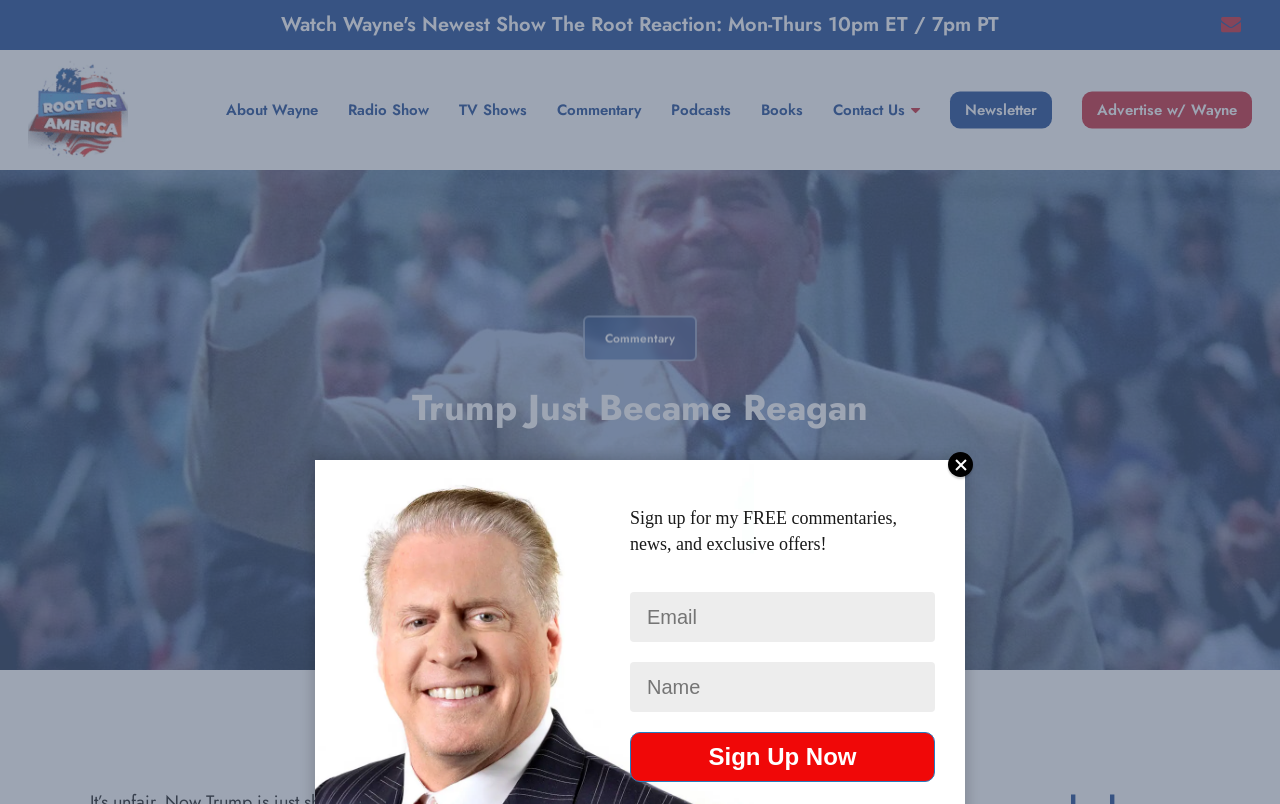Specify the bounding box coordinates of the area that needs to be clicked to achieve the following instruction: "Explore the careers page".

None